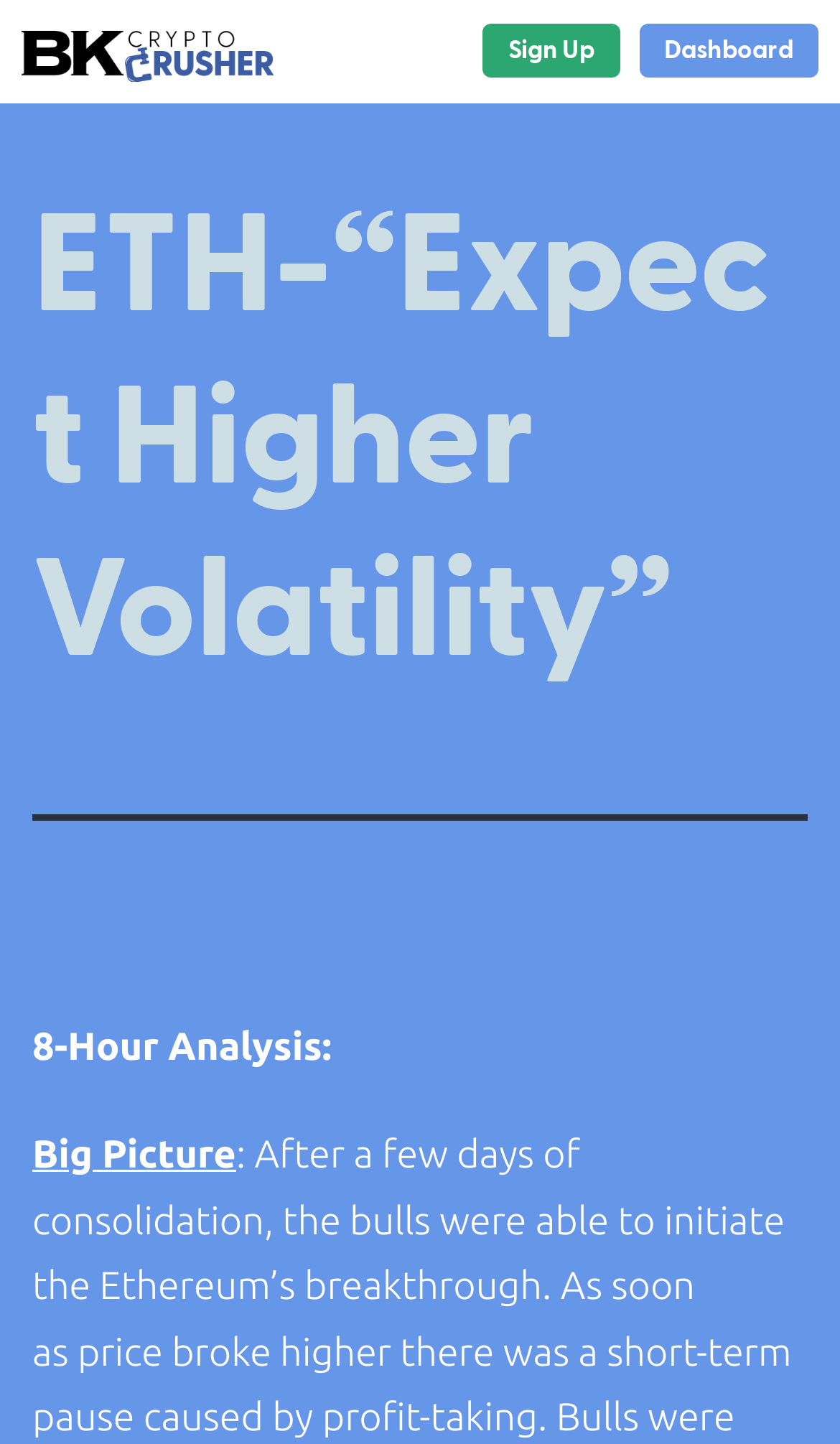Locate and provide the bounding box coordinates for the HTML element that matches this description: "Uncategorized".

None